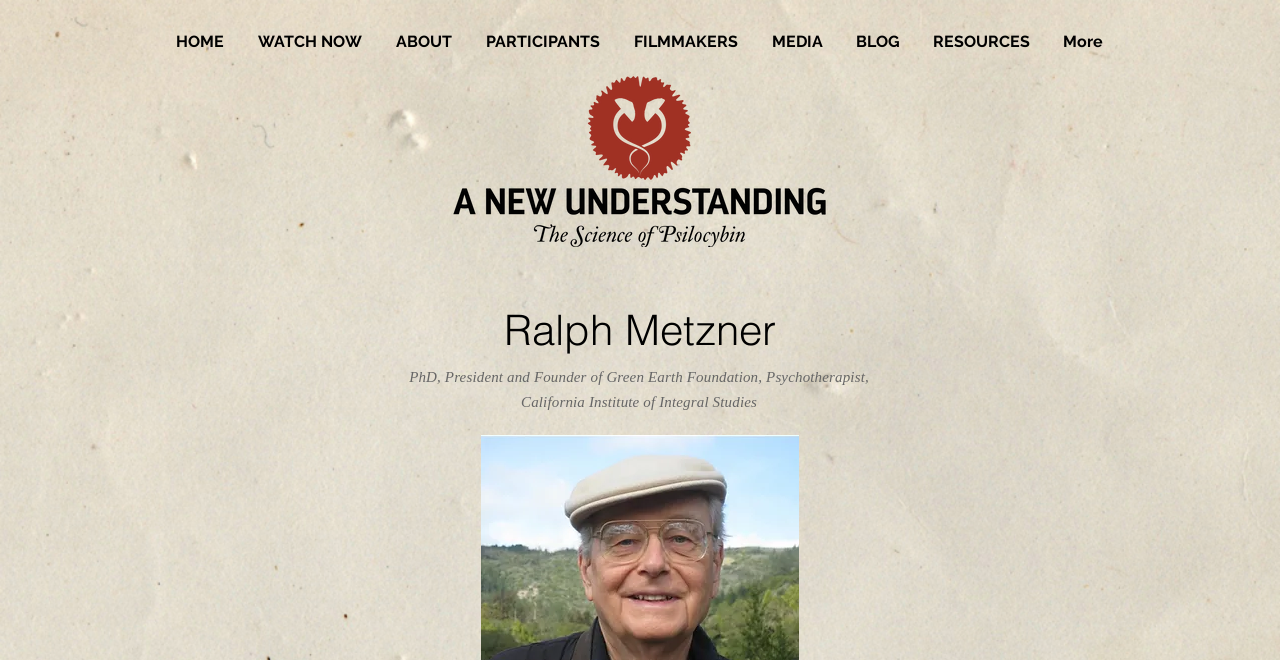Based on what you see in the screenshot, provide a thorough answer to this question: What is the purpose of the 'WATCH NOW' button?

I inferred the answer by looking at the generic element 'WATCH NOW' and its position in the navigation section. It is likely that this button is used to watch a video or some multimedia content related to Ralph Metzner or his work.